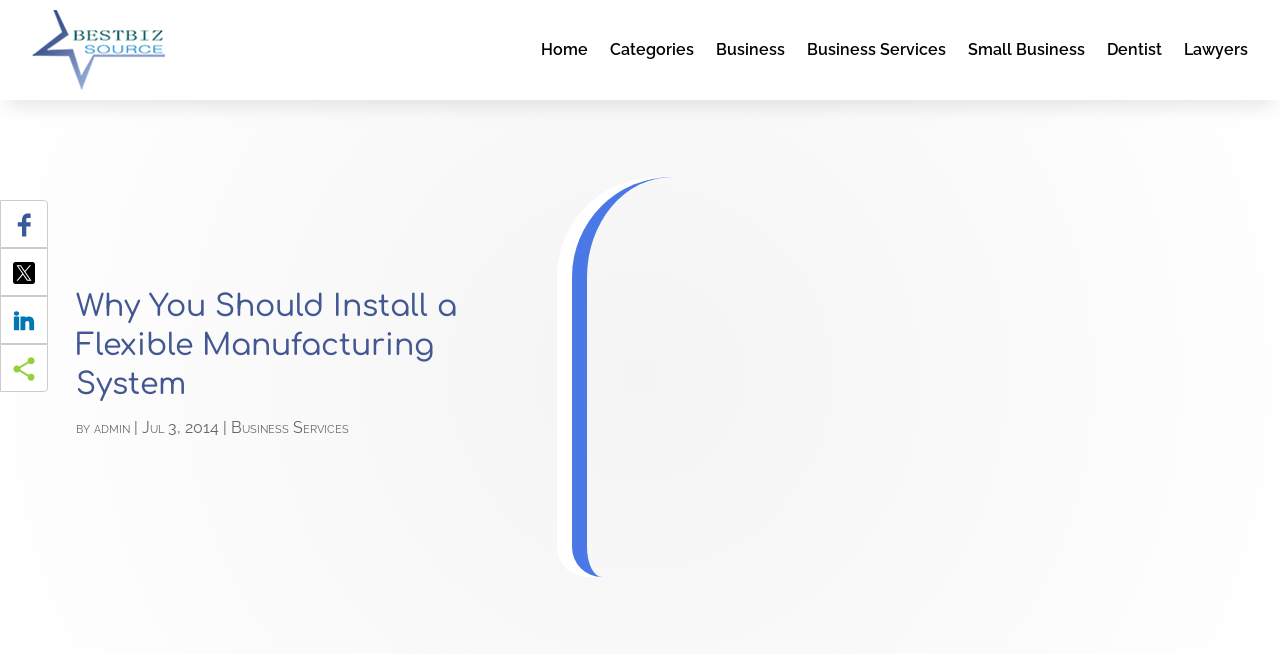Can you find the bounding box coordinates of the area I should click to execute the following instruction: "View Business Services category"?

[0.63, 0.015, 0.739, 0.135]